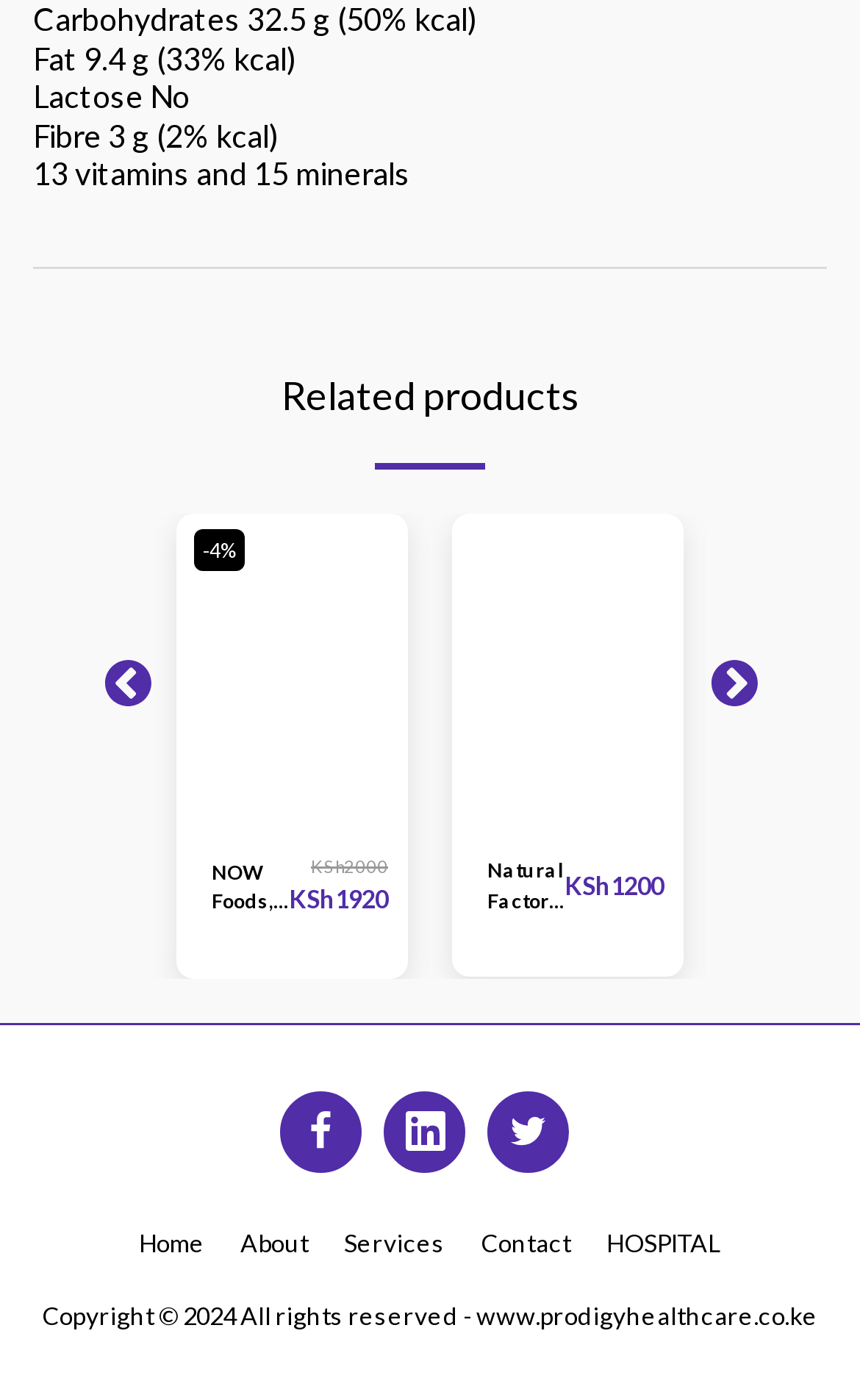Can you determine the bounding box coordinates of the area that needs to be clicked to fulfill the following instruction: "Go to Home page"?

[0.162, 0.873, 0.238, 0.904]